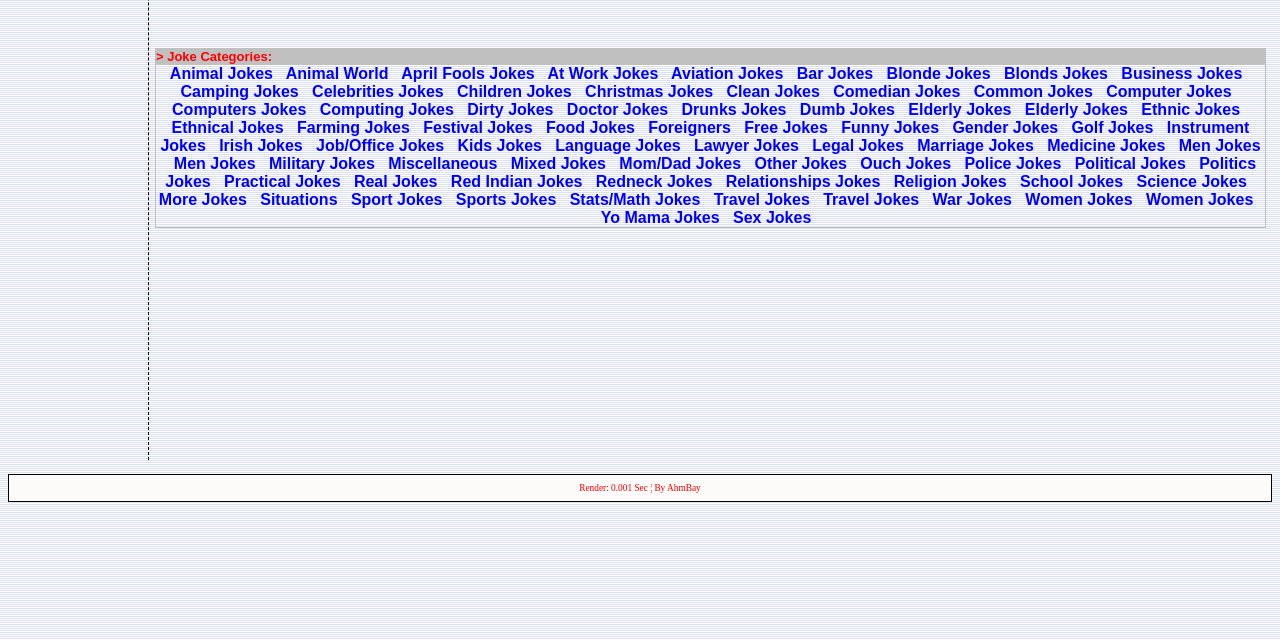Extract the bounding box of the UI element described as: "aria-label="Advertisement" name="aswift_5" title="Advertisement"".

[0.271, 0.361, 0.839, 0.384]